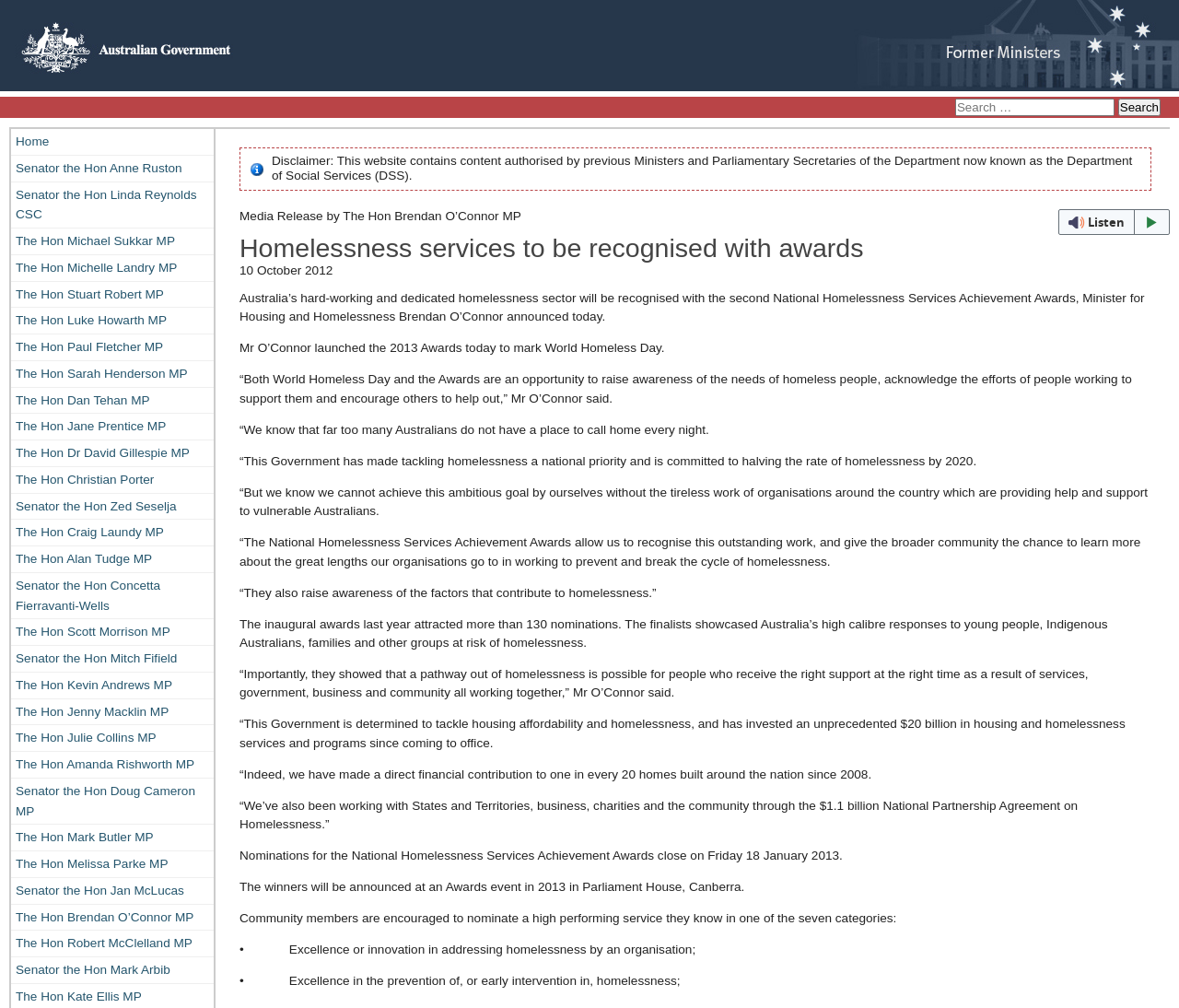Please provide a detailed answer to the question below based on the screenshot: 
Who is the Minister for Housing and Homelessness mentioned in the article?

The article mentions Minister for Housing and Homelessness Brendan O'Connor as the one who launched the 2013 Awards and made a statement about the importance of tackling homelessness.